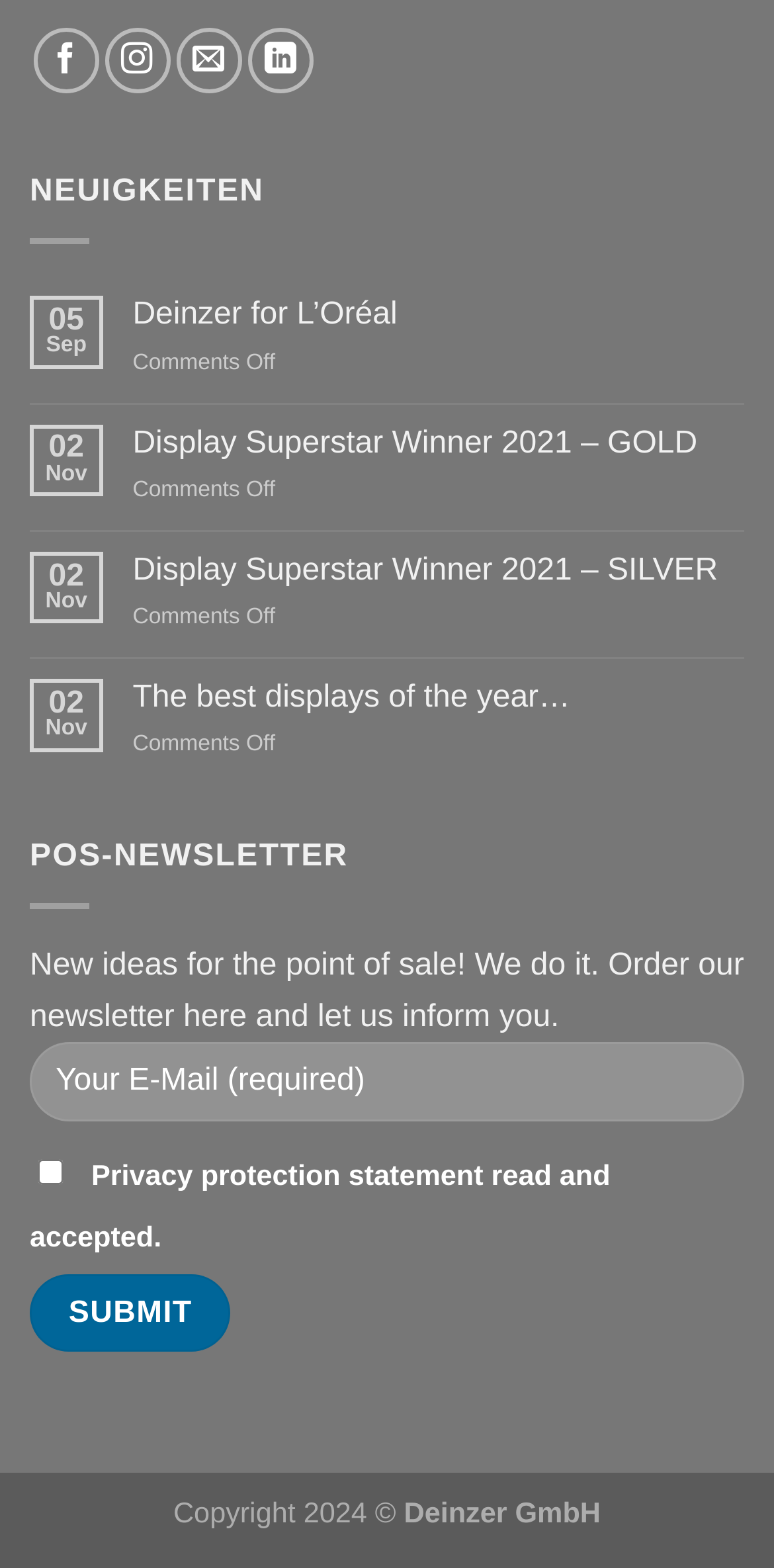What is the purpose of the form at the bottom?
Based on the image, answer the question with as much detail as possible.

I analyzed the webpage elements and found a form element at the bottom with a label 'Contact form', which suggests that its purpose is to allow users to contact the website owner or submit a query.